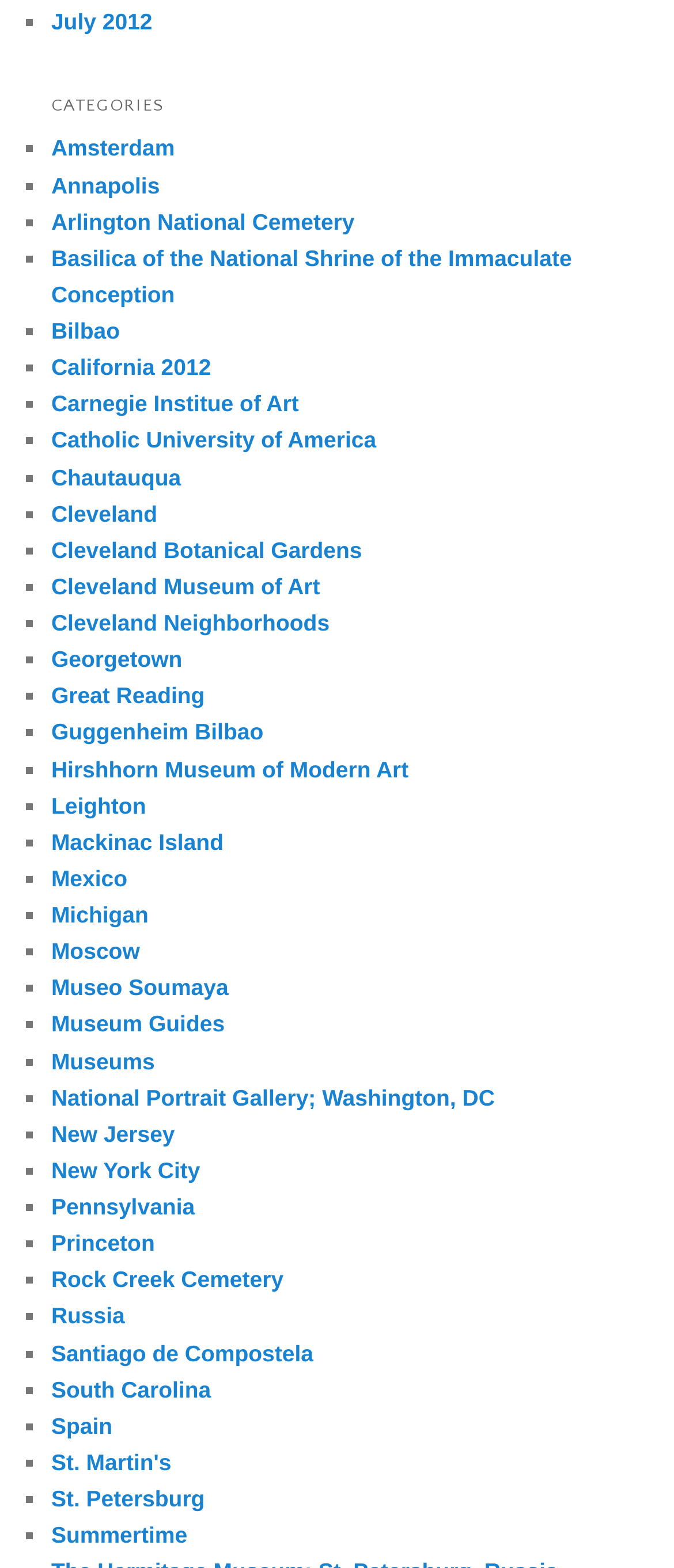Determine the bounding box coordinates for the clickable element required to fulfill the instruction: "Search for a keyword". Provide the coordinates as four float numbers between 0 and 1, i.e., [left, top, right, bottom].

None